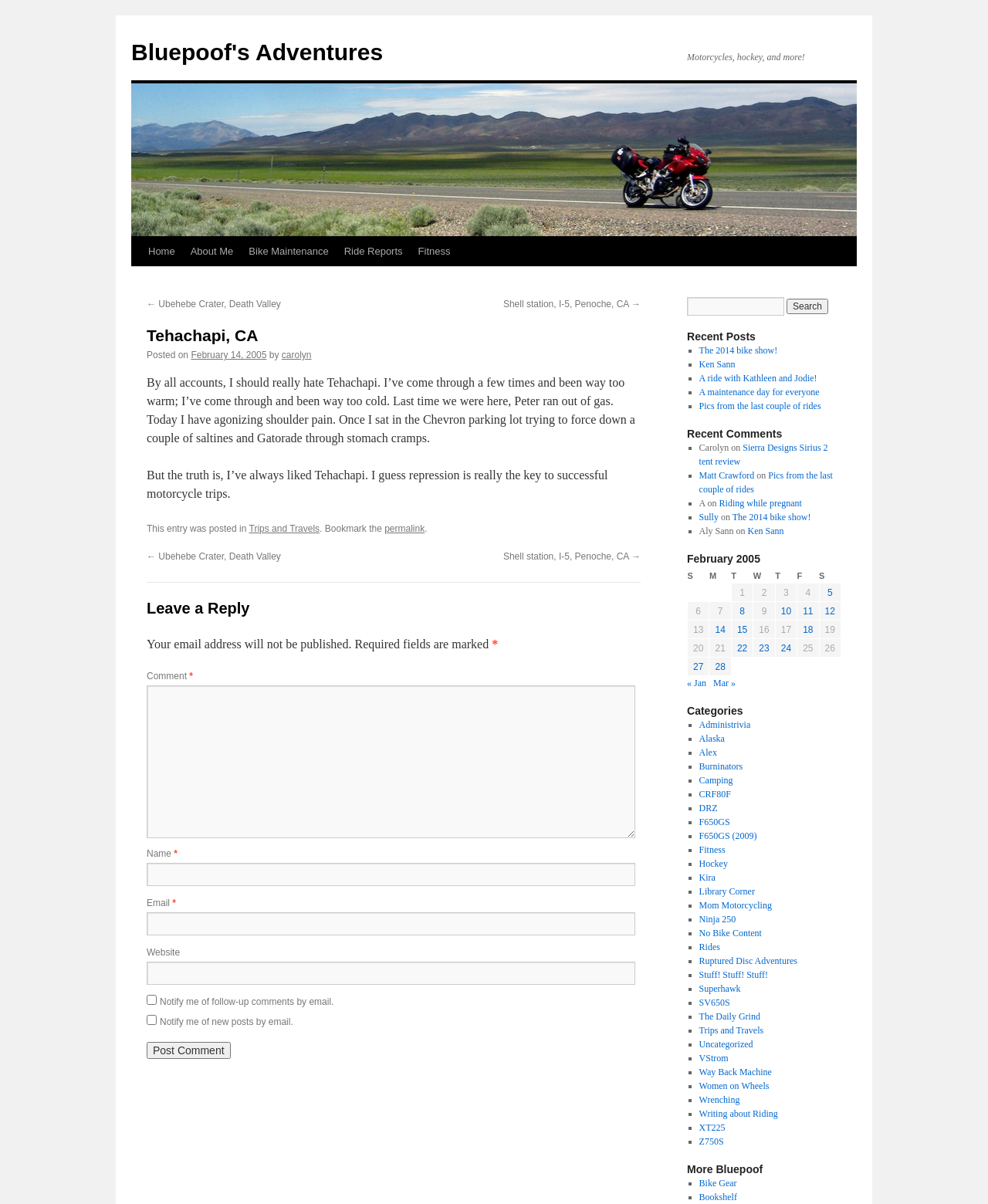Highlight the bounding box of the UI element that corresponds to this description: "The 2014 bike show!".

[0.741, 0.425, 0.821, 0.434]